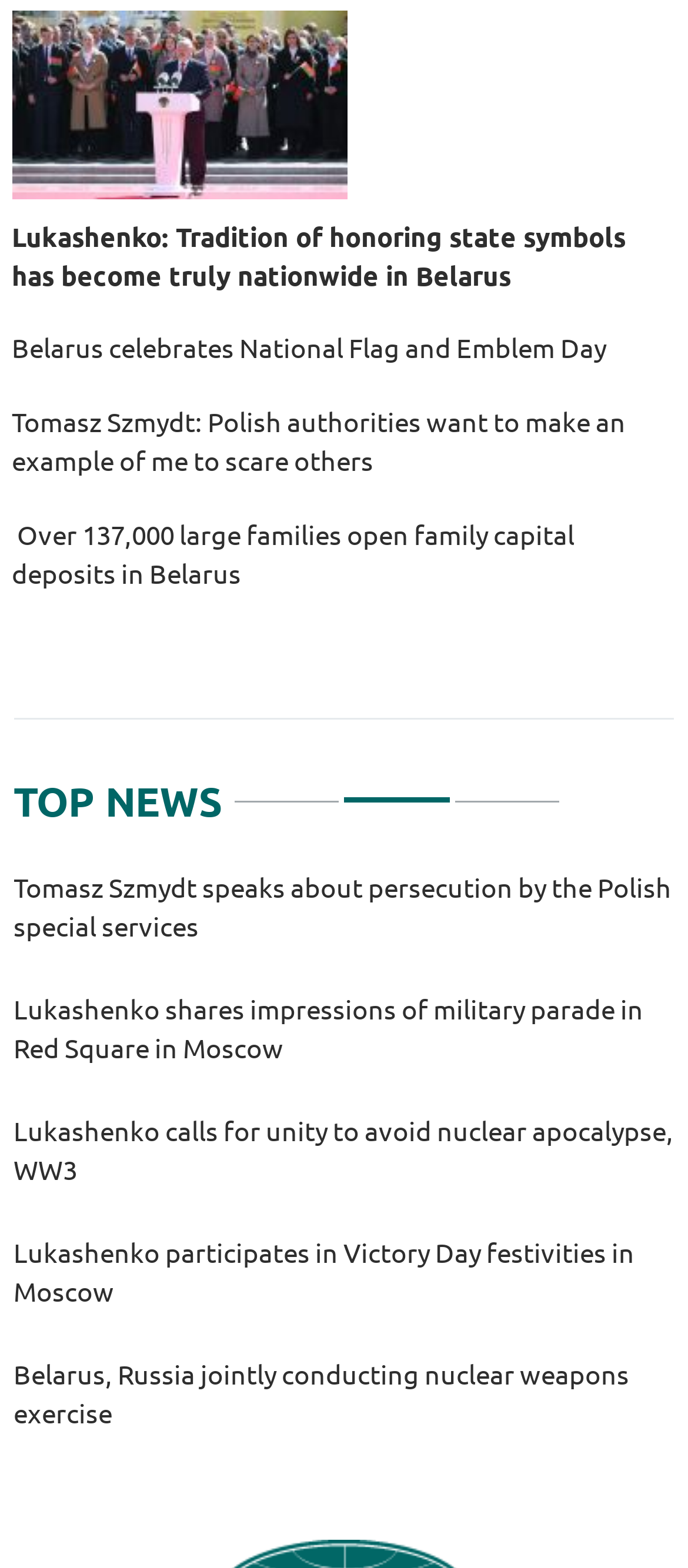Using details from the image, please answer the following question comprehensively:
What is the category of the news articles?

I looked at the StaticText element and found the category of the news articles, which is 'TOP NEWS'.